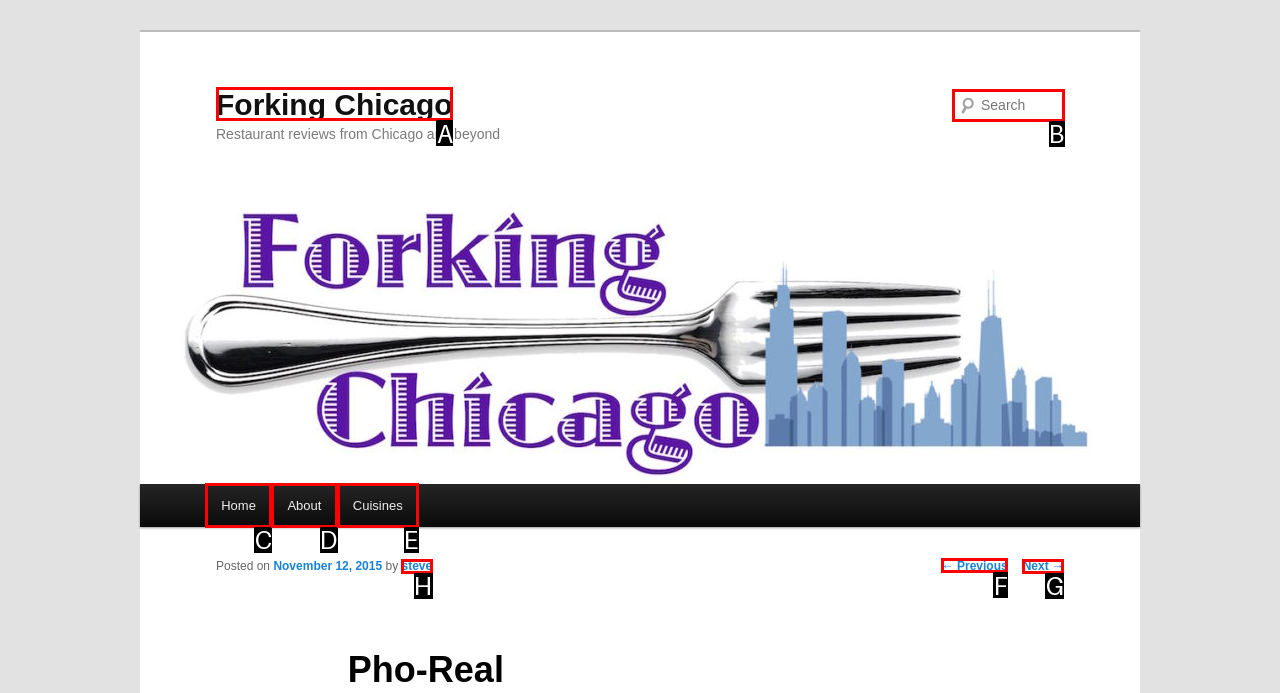Find the correct option to complete this instruction: View next posts. Reply with the corresponding letter.

G